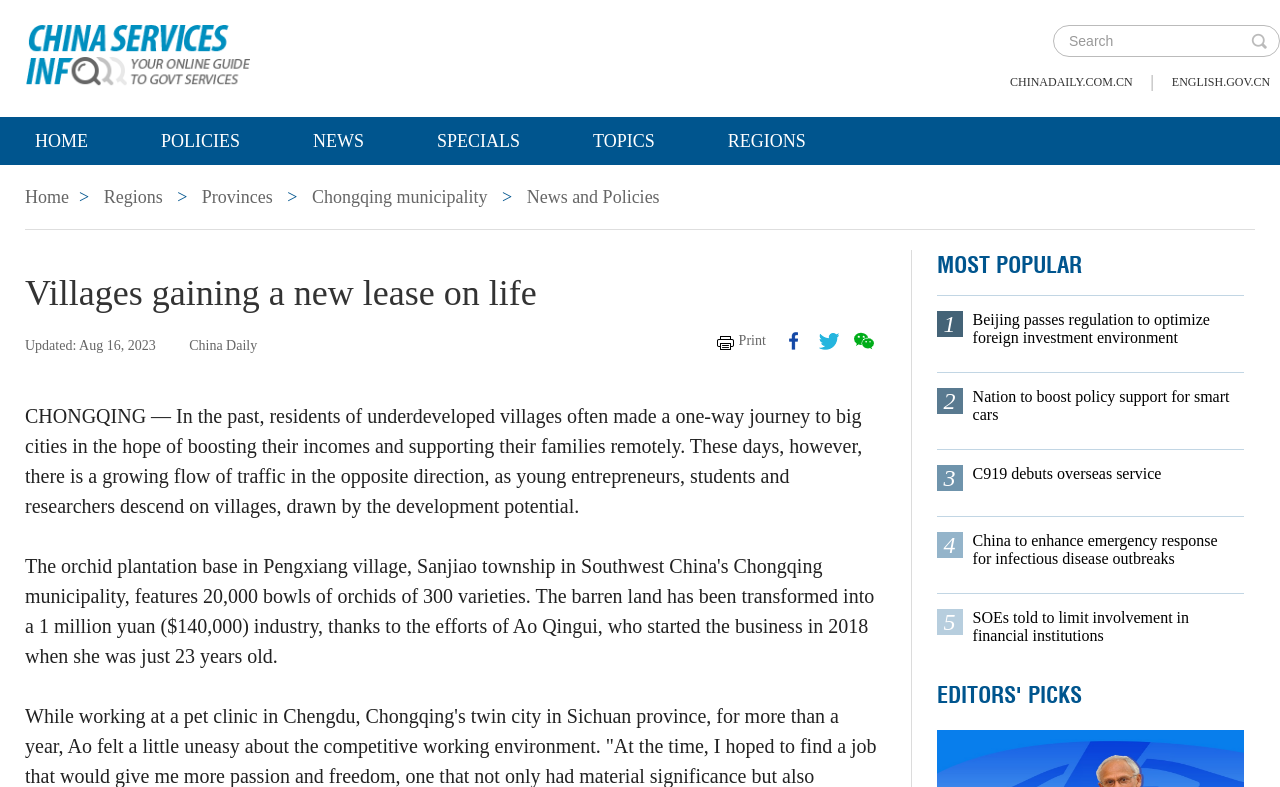What is the topic of the main article?
Use the information from the screenshot to give a comprehensive response to the question.

The topic of the main article can be found in the heading of the webpage, which is 'Villages gaining a new lease on life'. This heading is located below the search bar and above the article content.